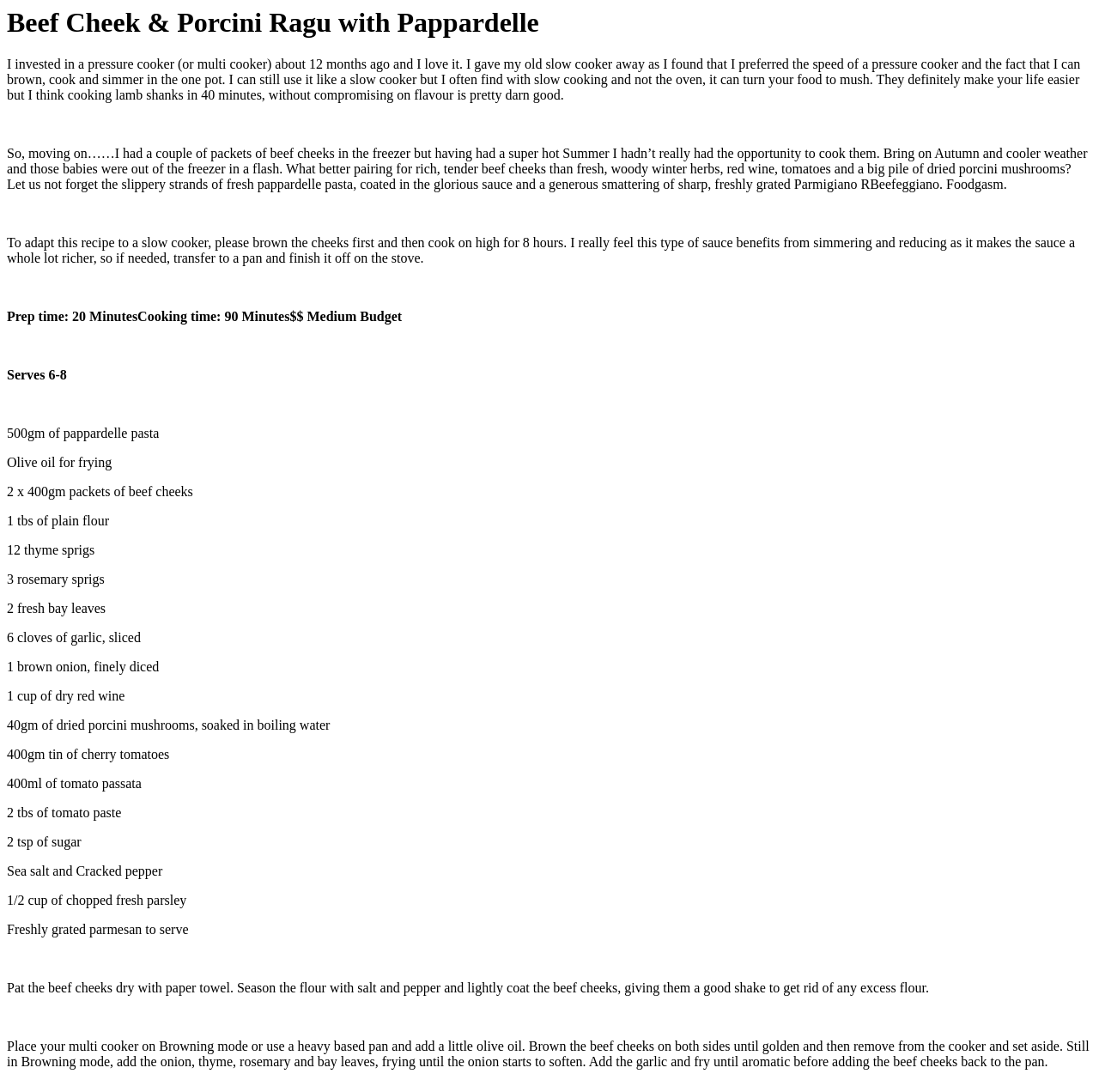Provide a thorough description of the webpage's content and layout.

This webpage is a recipe blog post for Beef Cheek & Porcini Ragu with Pappardelle. At the top, there is a heading that displays the title of the recipe. Below the heading, there is a brief introduction to the recipe, discussing the benefits of using a pressure cooker and the inspiration behind the dish.

Following the introduction, there is a section of text that describes the recipe in more detail, including the ingredients and cooking methods used. This section is divided into several paragraphs, with each paragraph discussing a different aspect of the recipe.

To the right of the introduction and recipe description, there is a list of ingredients and cooking instructions. The ingredients are listed in a vertical column, with each item on a new line. The cooking instructions are also listed in a vertical column, with each step on a new line.

At the bottom of the page, there is a section of text that provides additional cooking tips and suggestions, including how to adapt the recipe for a slow cooker.

Throughout the page, there are no images, but the text is well-organized and easy to read, with clear headings and concise descriptions. The overall layout is clean and easy to navigate, making it simple for users to find the information they need.